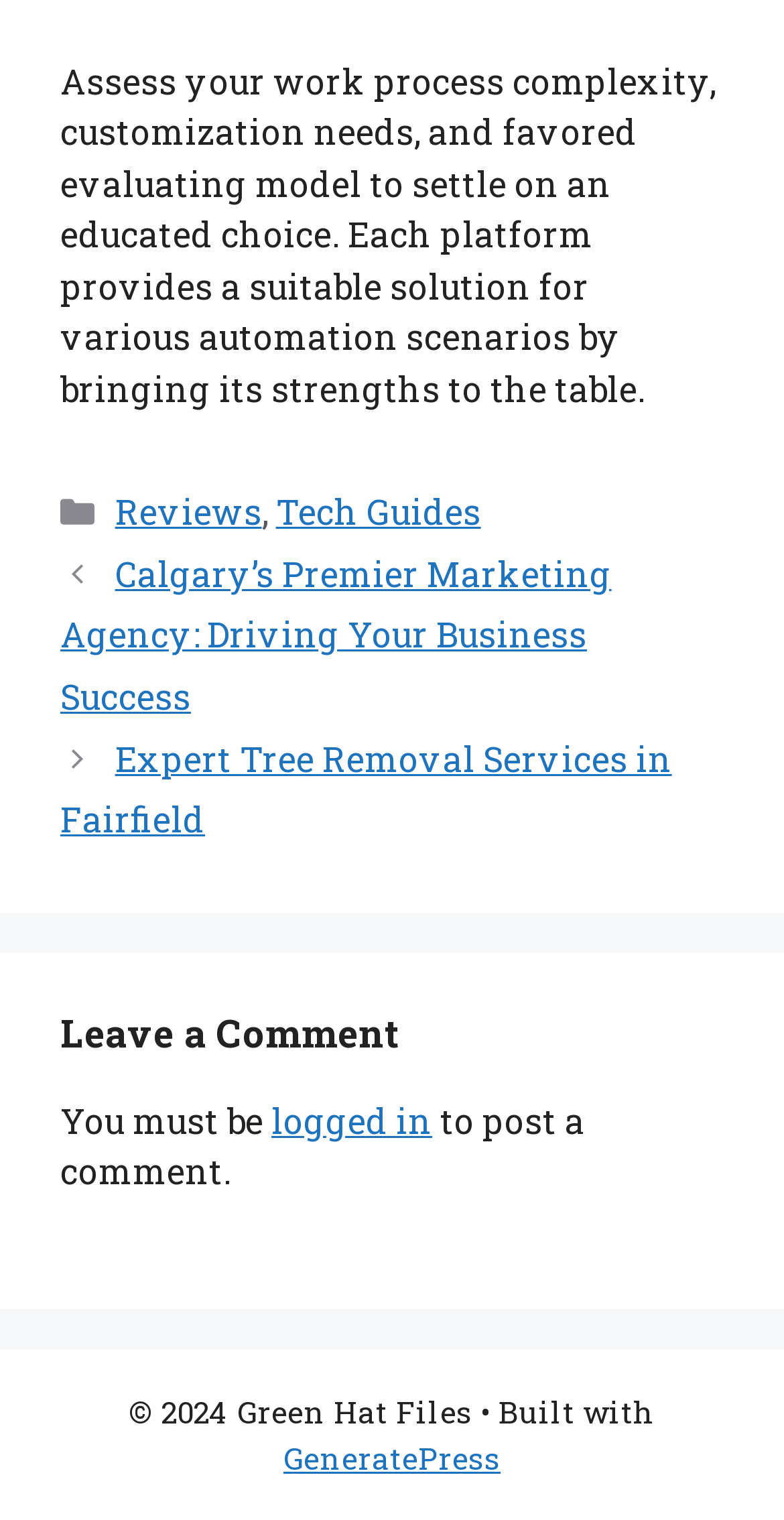What is the name of the platform used to build the website?
Using the image as a reference, answer the question with a short word or phrase.

GeneratePress